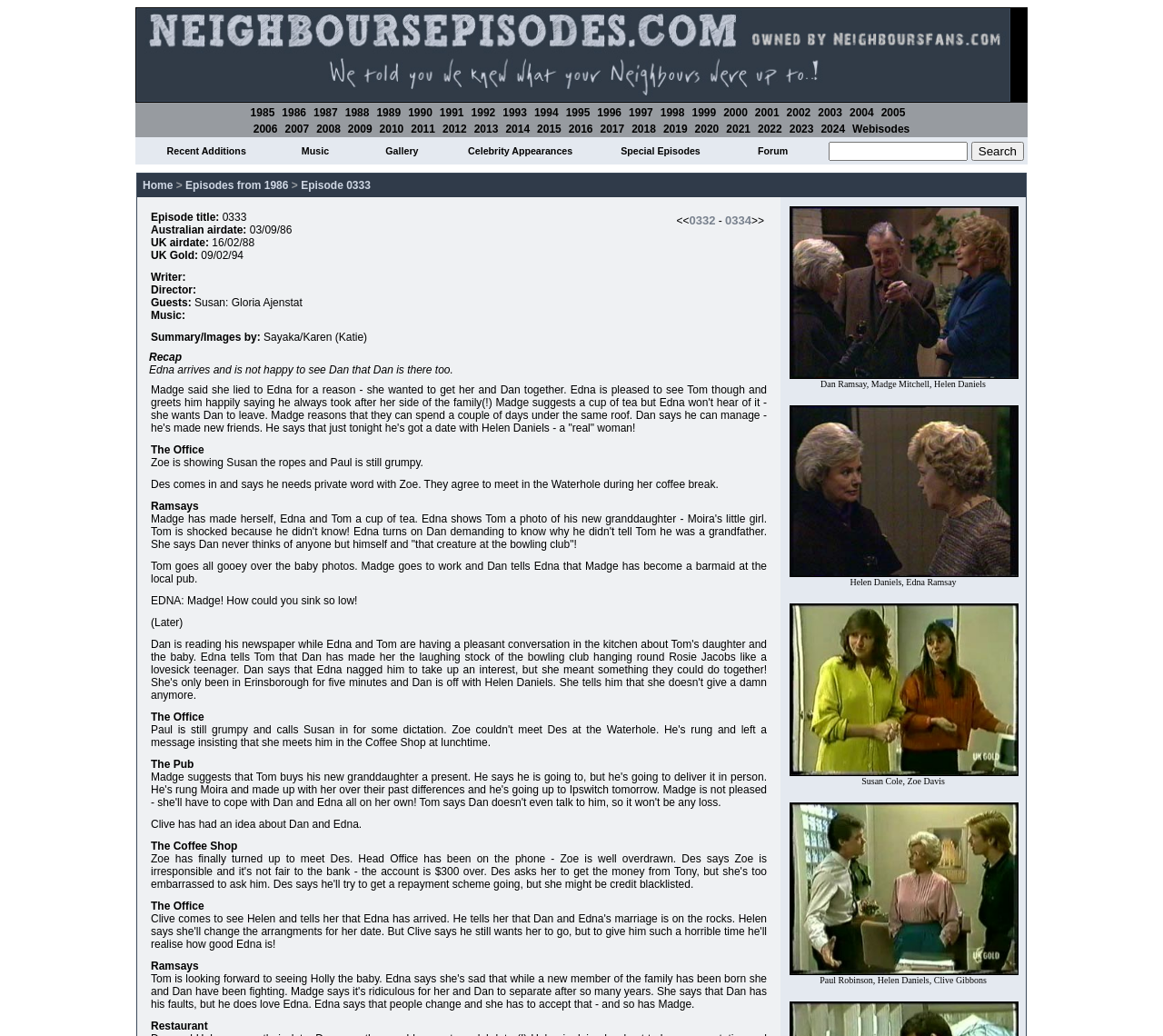Please find the bounding box coordinates of the element that you should click to achieve the following instruction: "Explore virus removal and protection services". The coordinates should be presented as four float numbers between 0 and 1: [left, top, right, bottom].

None